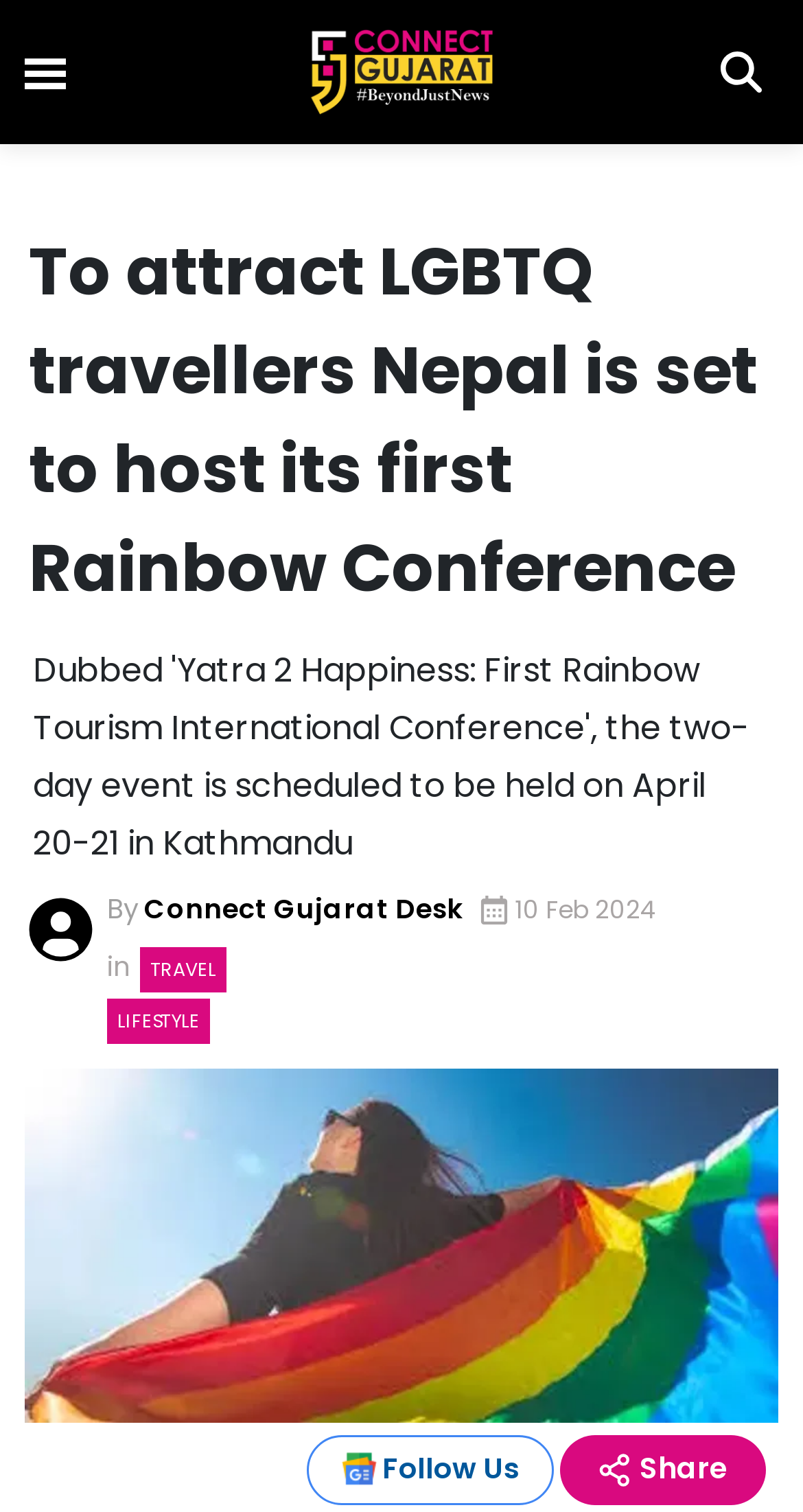Kindly determine the bounding box coordinates for the area that needs to be clicked to execute this instruction: "Share the article".

[0.697, 0.949, 0.954, 0.995]